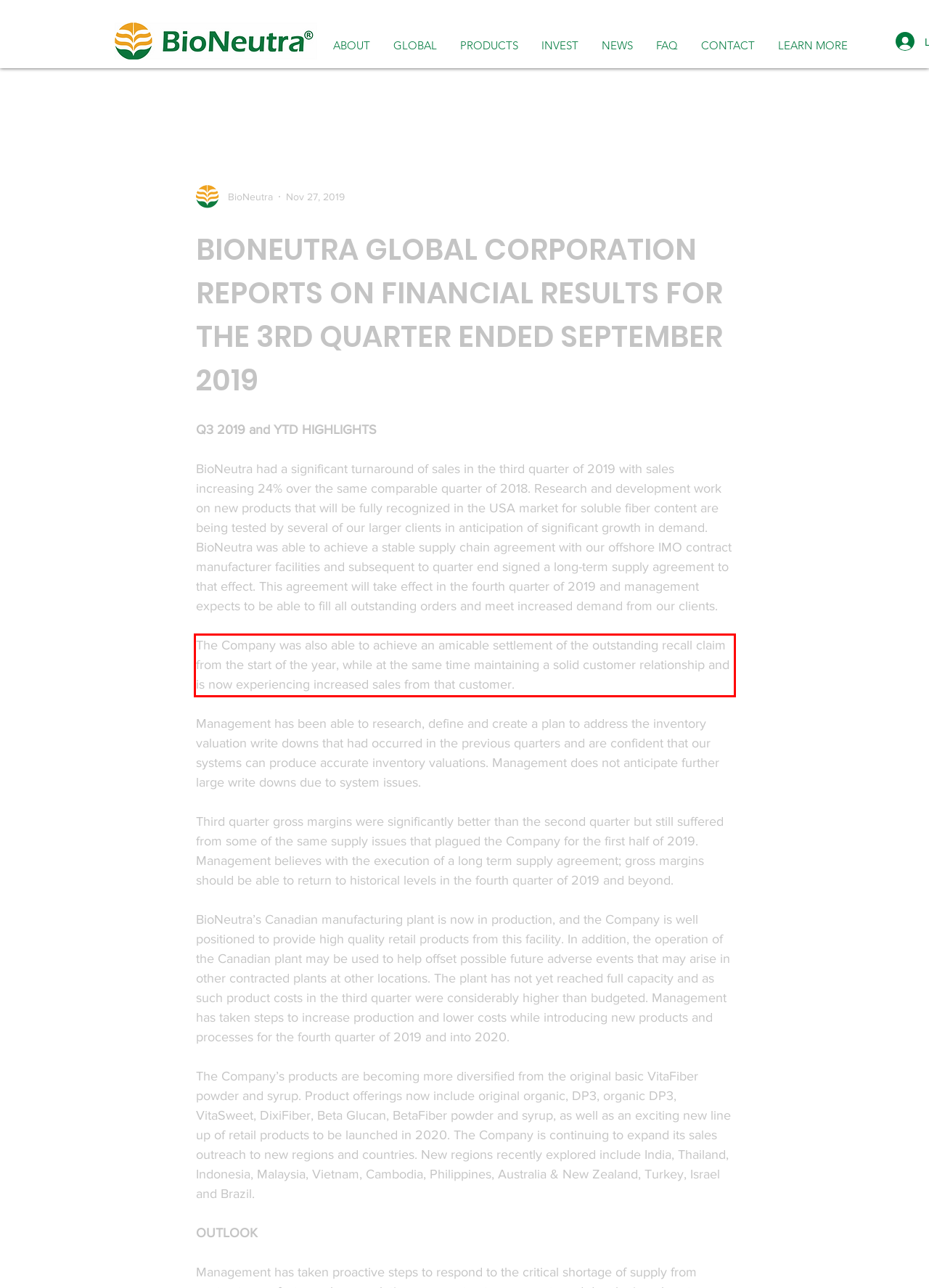View the screenshot of the webpage and identify the UI element surrounded by a red bounding box. Extract the text contained within this red bounding box.

The Company was also able to achieve an amicable settlement of the outstanding recall claim from the start of the year, while at the same time maintaining a solid customer relationship and is now experiencing increased sales from that customer.